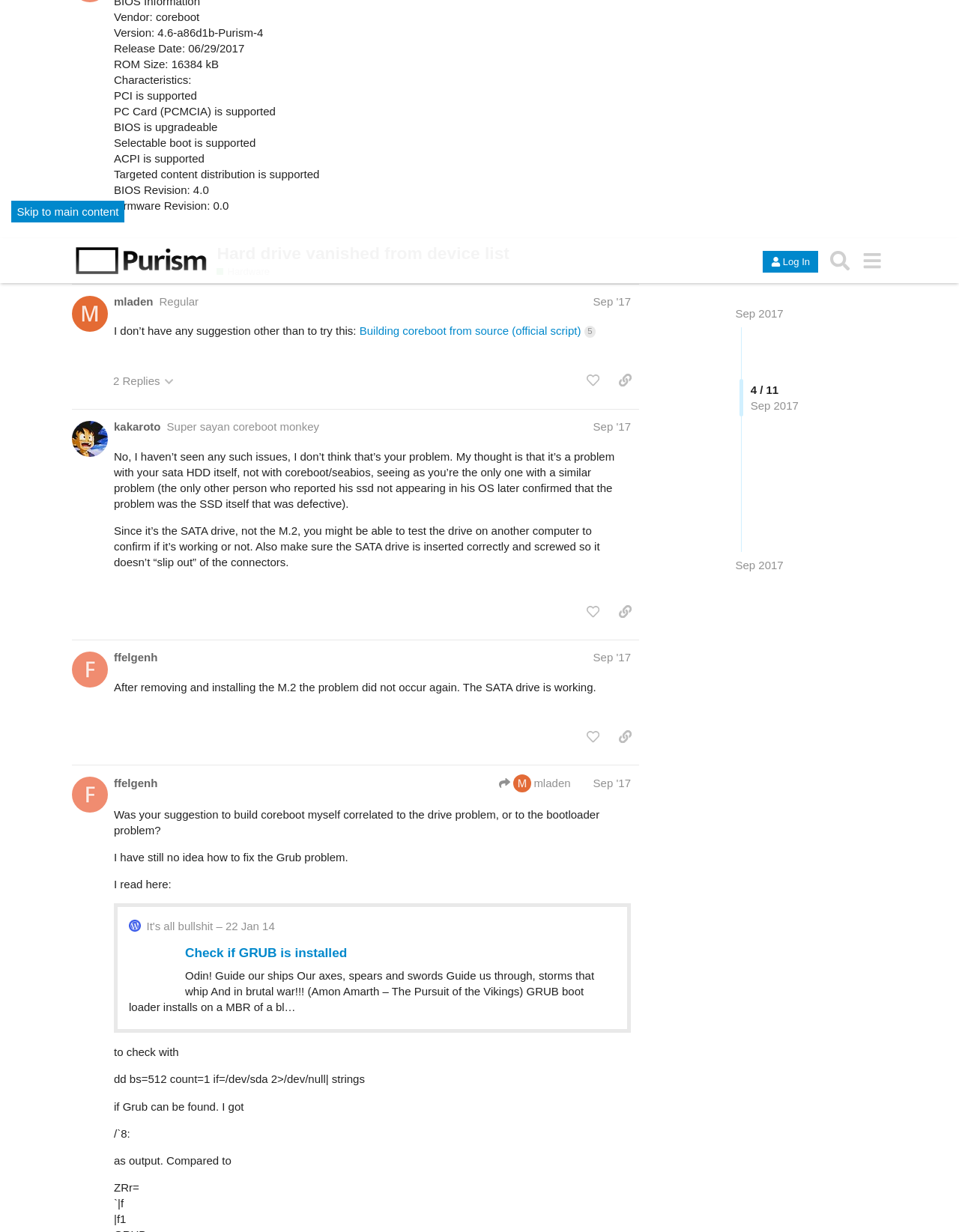What is the purpose of the 'Reply' button?
Answer the question based on the image using a single word or a brief phrase.

To respond to a post